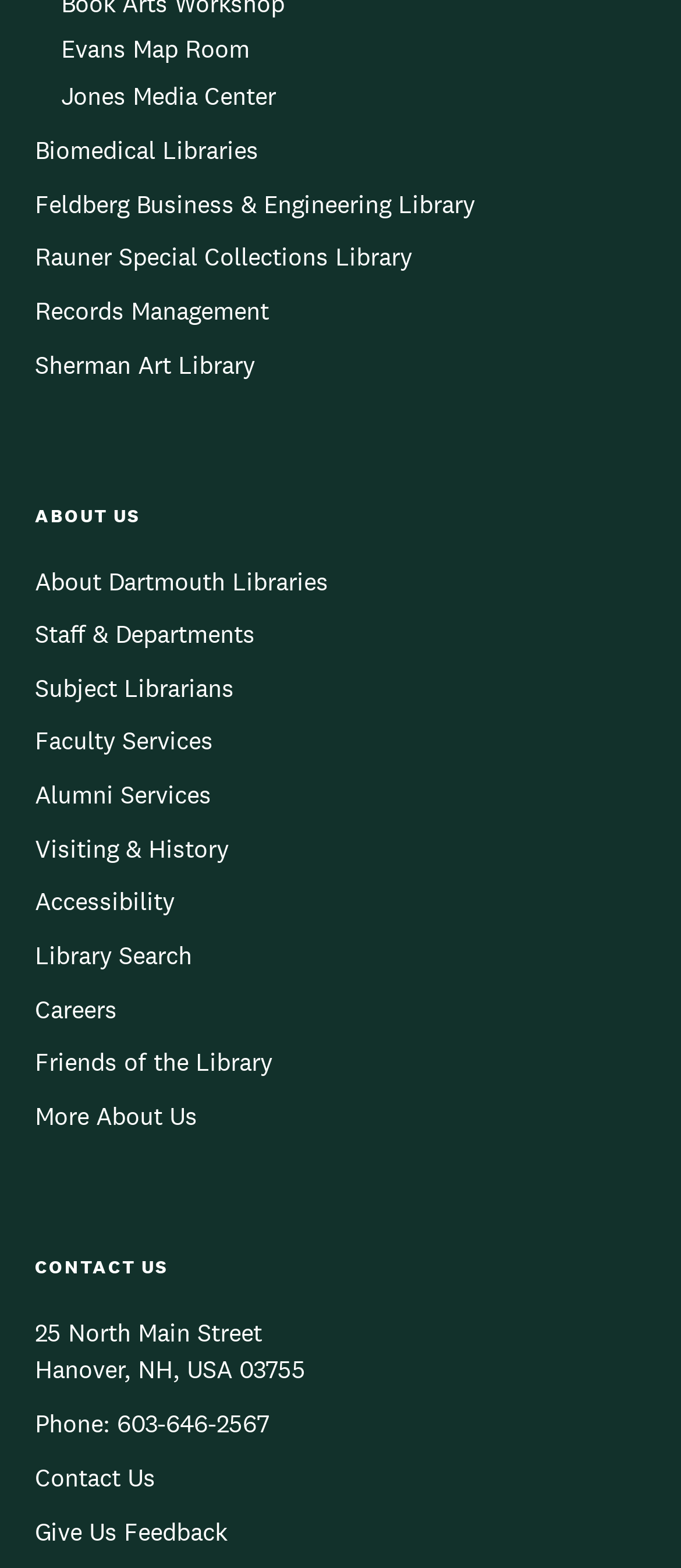What is the address of the library?
Please provide a detailed and comprehensive answer to the question.

I found the address by looking at the 'CONTACT US' section, where I saw the static text '25 North Main Street', which is the address of the library.